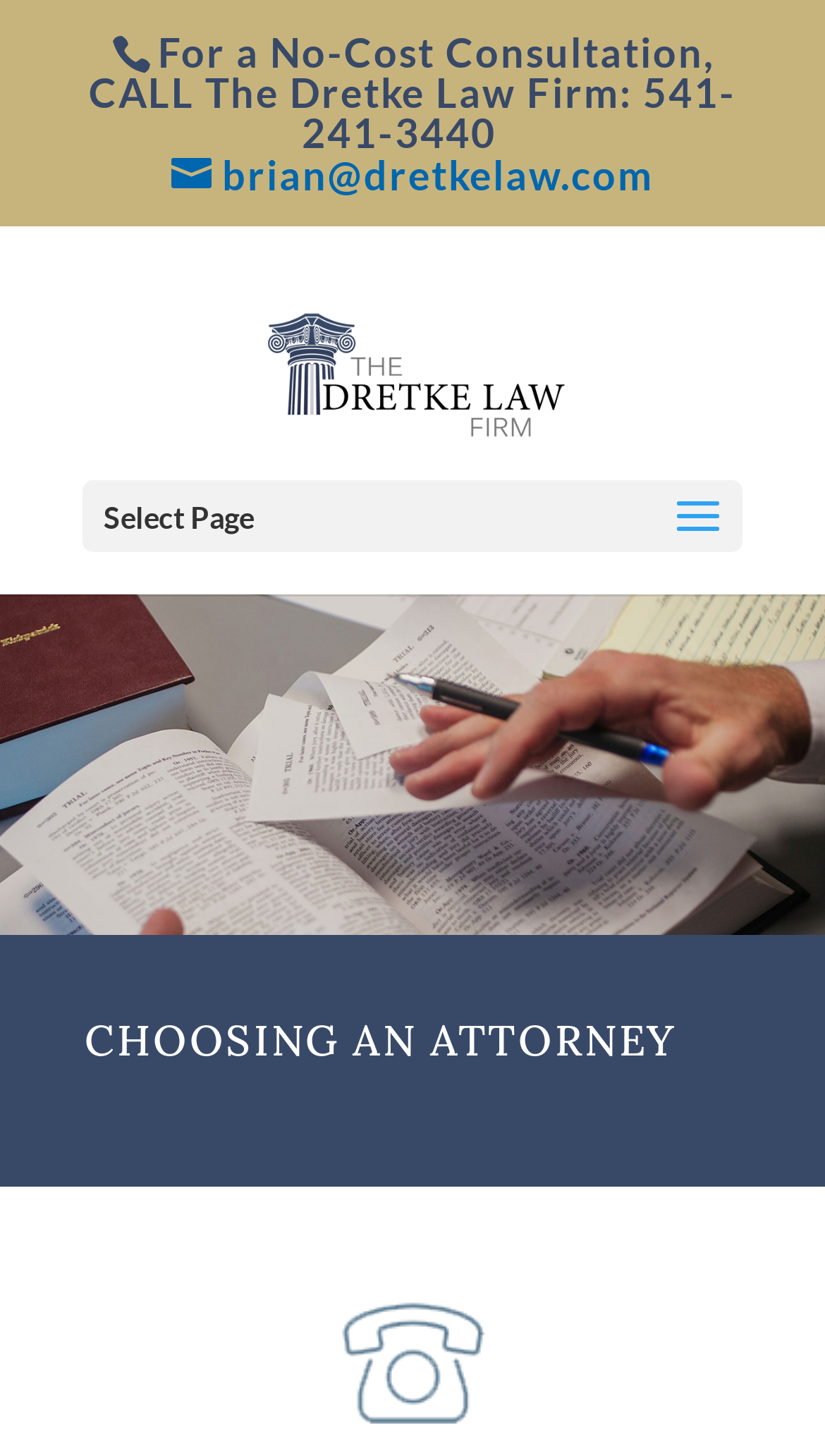Analyze the image and deliver a detailed answer to the question: Is there an email address on the page?

I found an email address by looking at the link element that says 'brian@dretkelaw.com'.